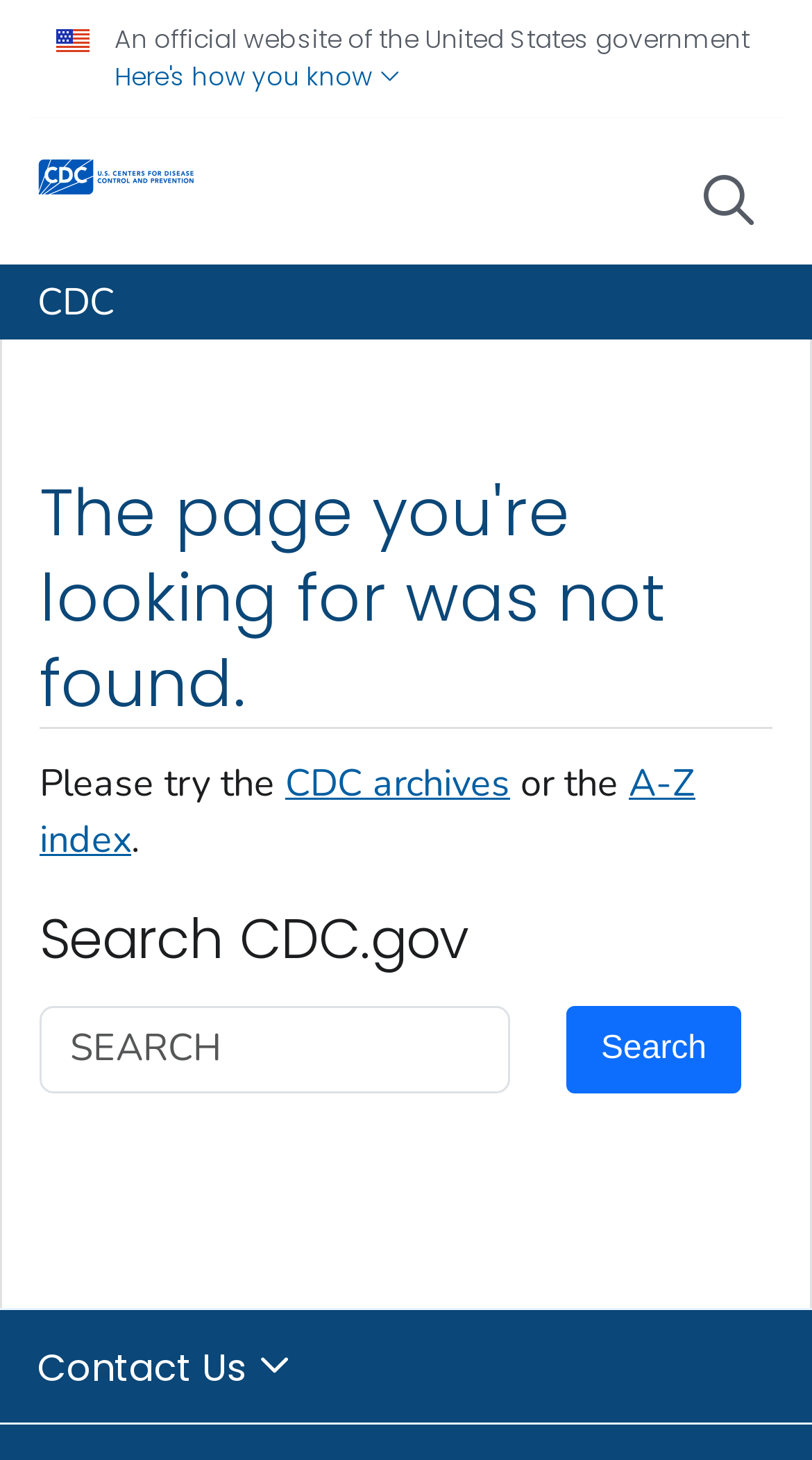Find and specify the bounding box coordinates that correspond to the clickable region for the instruction: "Contact Us".

[0.0, 0.896, 1.0, 0.975]